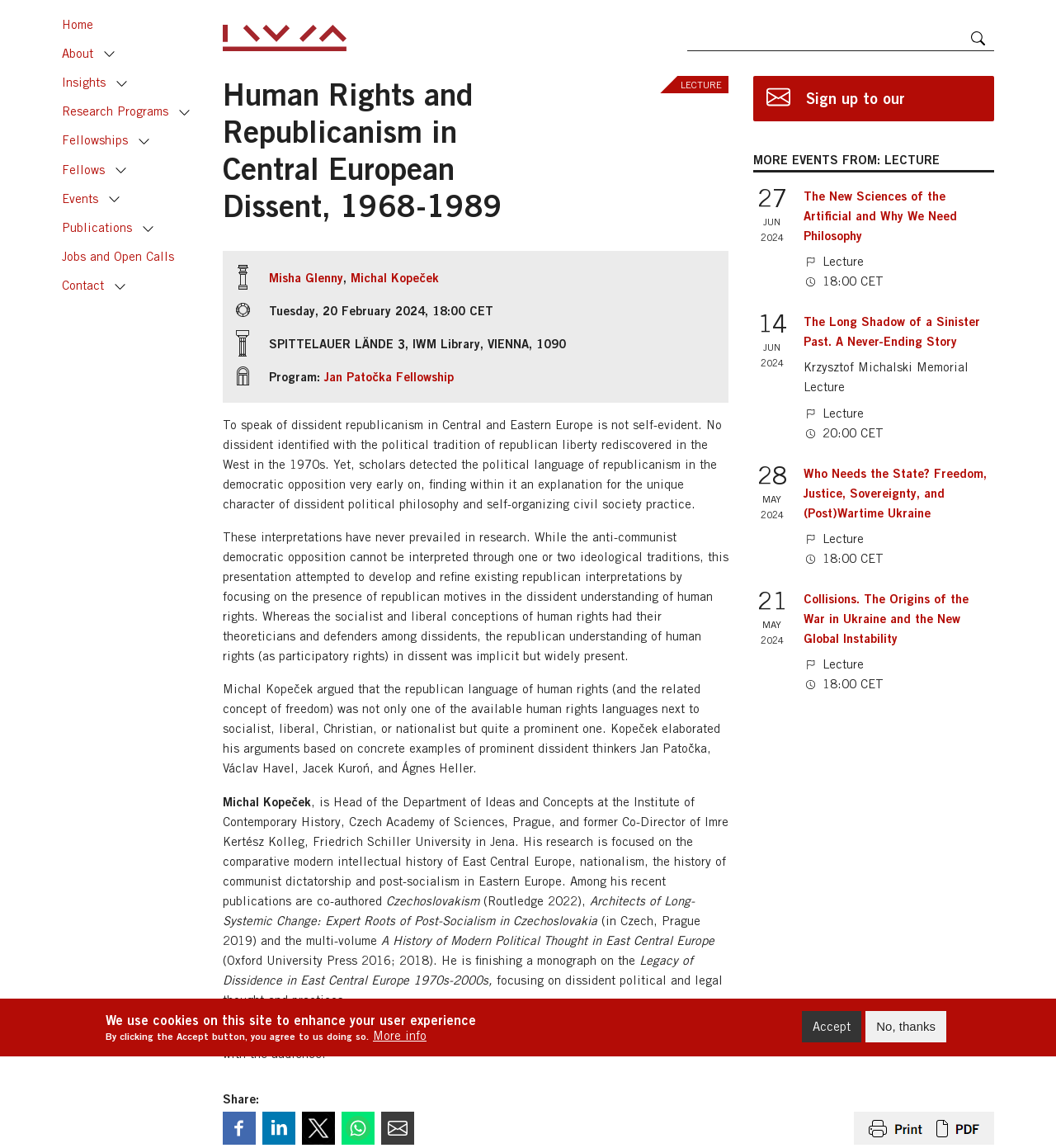Locate the bounding box coordinates of the region to be clicked to comply with the following instruction: "Go to the Home page". The coordinates must be four float numbers between 0 and 1, in the form [left, top, right, bottom].

[0.211, 0.026, 0.328, 0.038]